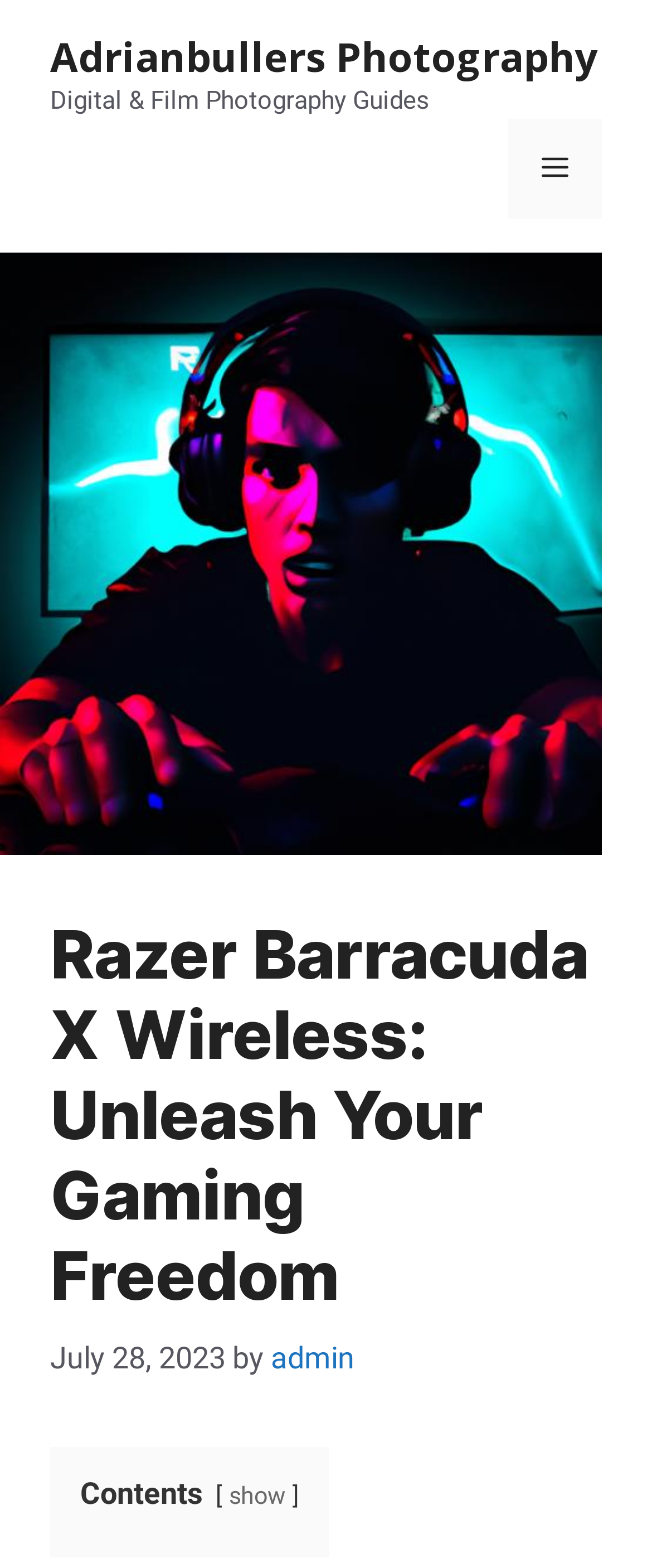Analyze the image and deliver a detailed answer to the question: What is the date of the article?

I found the date of the article by looking at the StaticText 'July 28, 2023' which is located near the text 'by' and the author's name 'admin', suggesting that it is the date of the article.